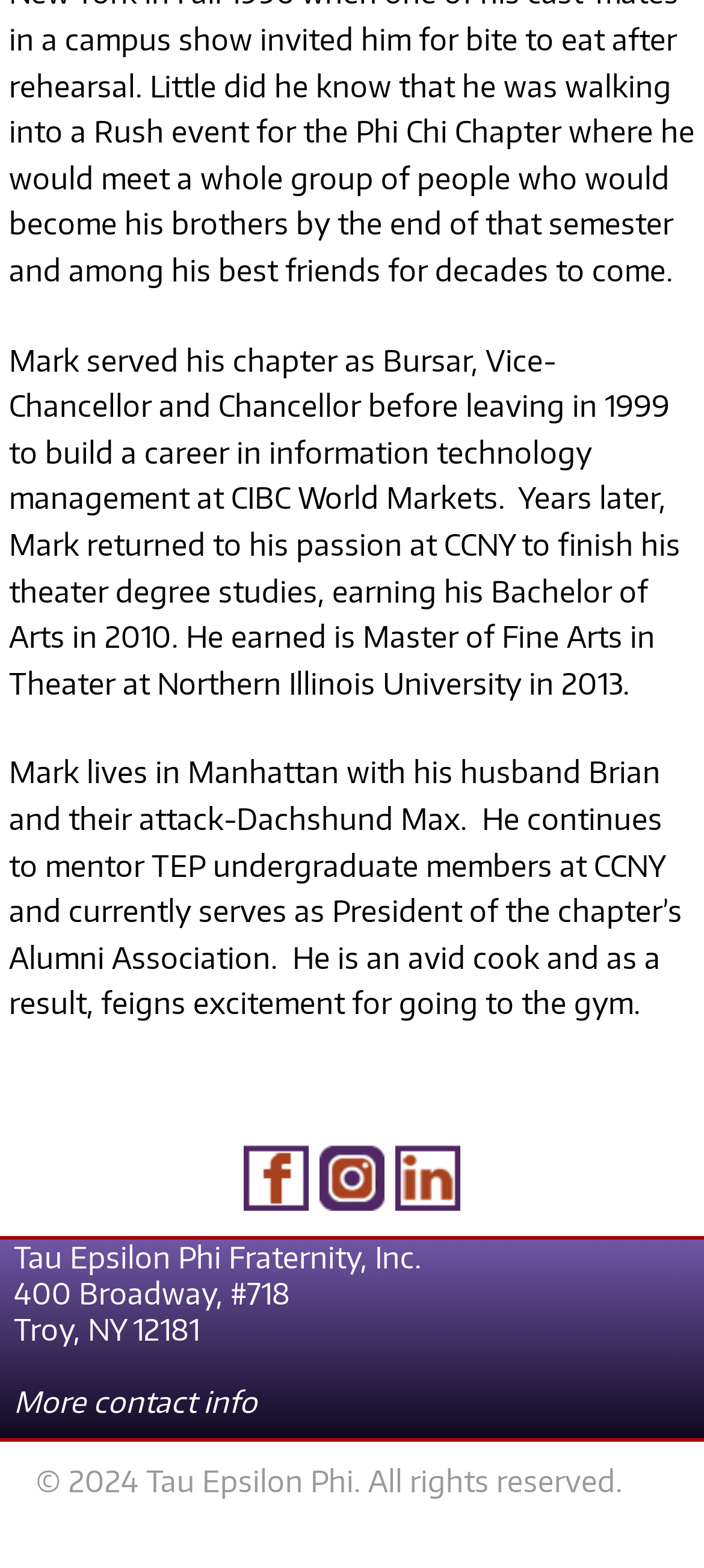Bounding box coordinates are given in the format (top-left x, top-left y, bottom-right x, bottom-right y). All values should be floating point numbers between 0 and 1. Provide the bounding box coordinate for the UI element described as: More contact info

[0.02, 0.883, 0.366, 0.906]